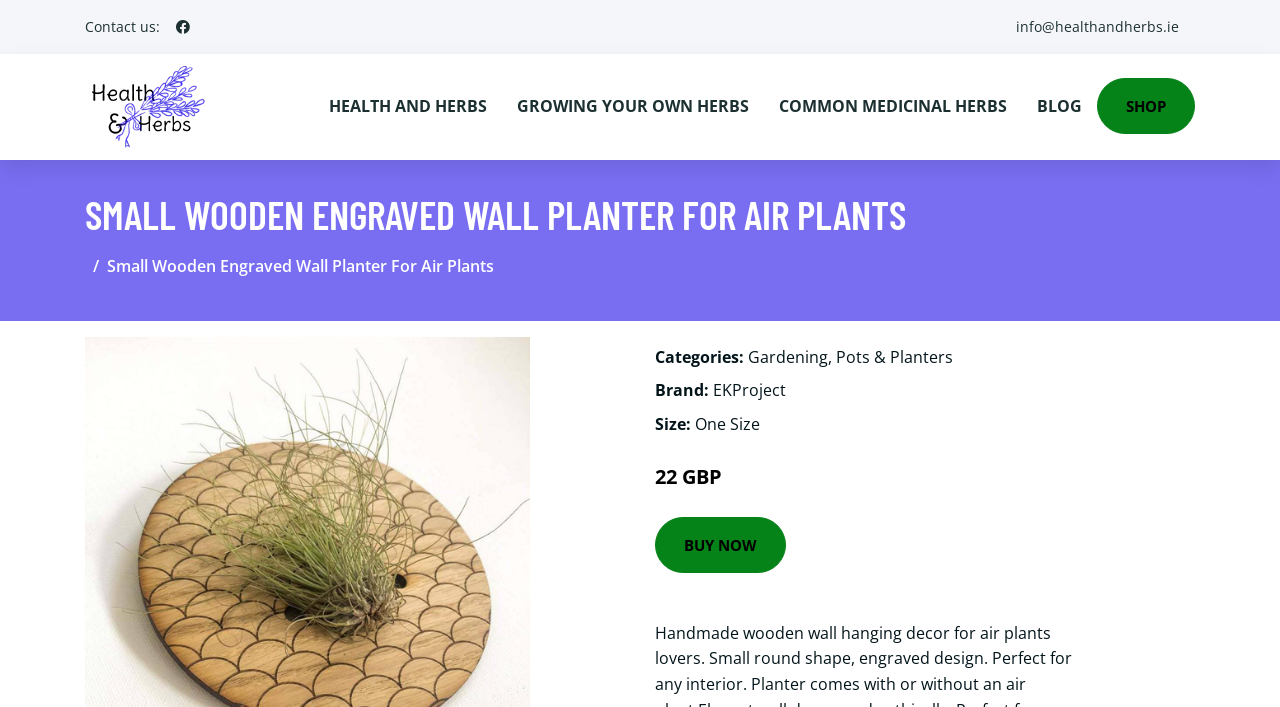What is the brand of the product?
Please provide a comprehensive answer based on the details in the screenshot.

I found the brand of the product by looking at the text 'Brand:' and its corresponding value 'EKProject' which is located below the categories section.